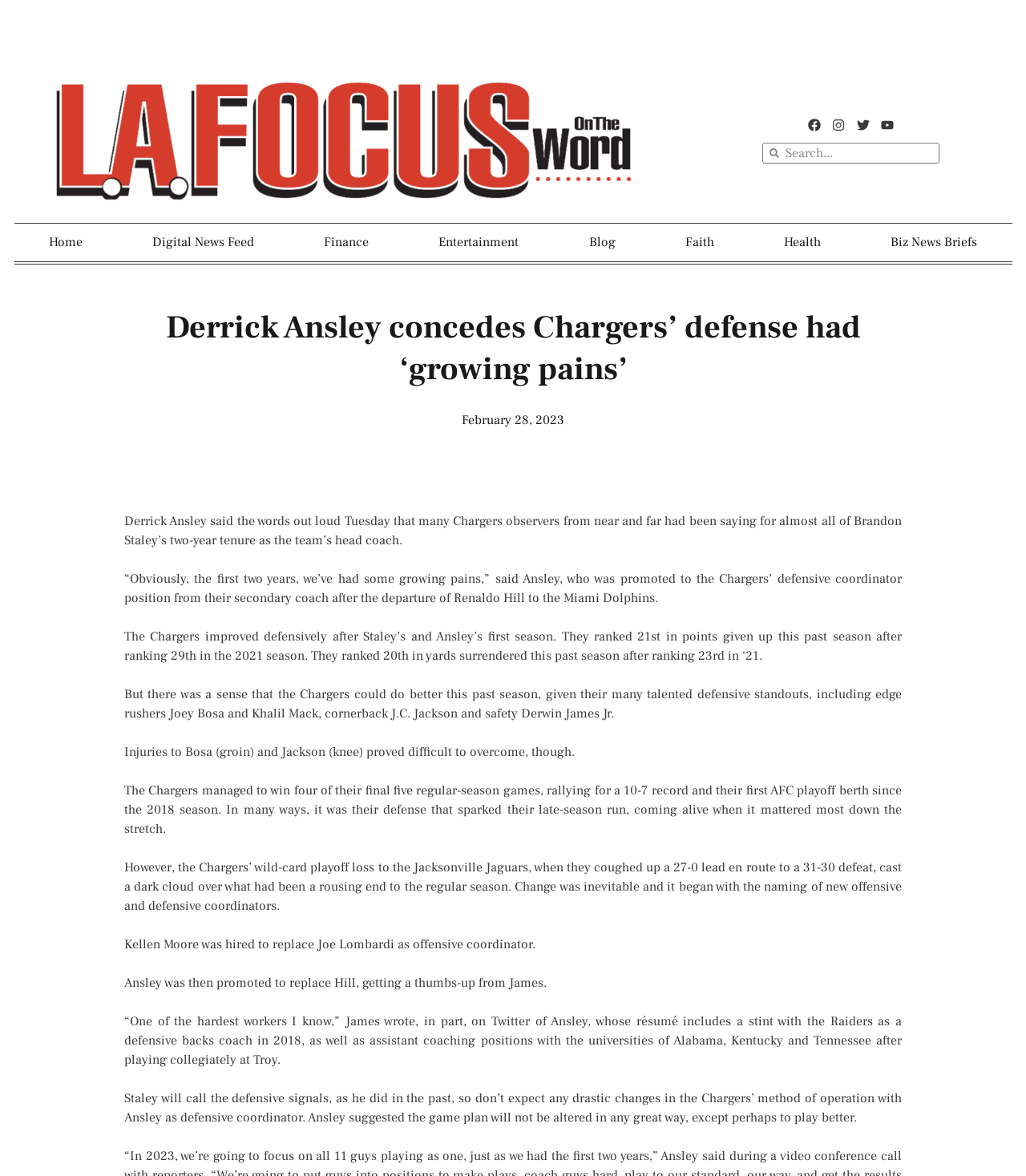Pinpoint the bounding box coordinates of the clickable area needed to execute the instruction: "Go to Facebook". The coordinates should be specified as four float numbers between 0 and 1, i.e., [left, top, right, bottom].

[0.785, 0.099, 0.803, 0.114]